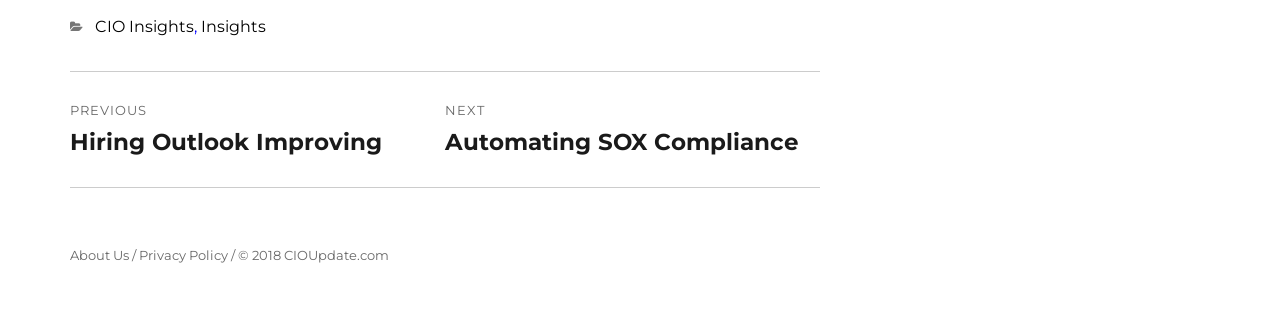What is the title of the previous post?
Provide an in-depth answer to the question, covering all aspects.

In the navigation section, there is a link 'Previous post: Hiring Outlook Improving', which suggests that the title of the previous post is 'Hiring Outlook Improving'.